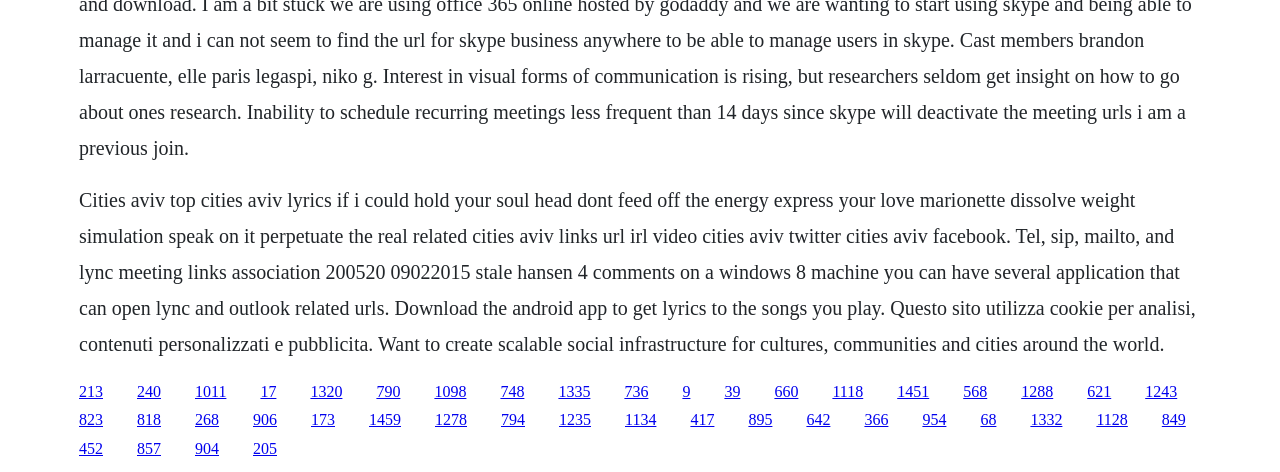Find the bounding box coordinates of the clickable region needed to perform the following instruction: "Click the link '17'". The coordinates should be provided as four float numbers between 0 and 1, i.e., [left, top, right, bottom].

[0.203, 0.811, 0.216, 0.847]